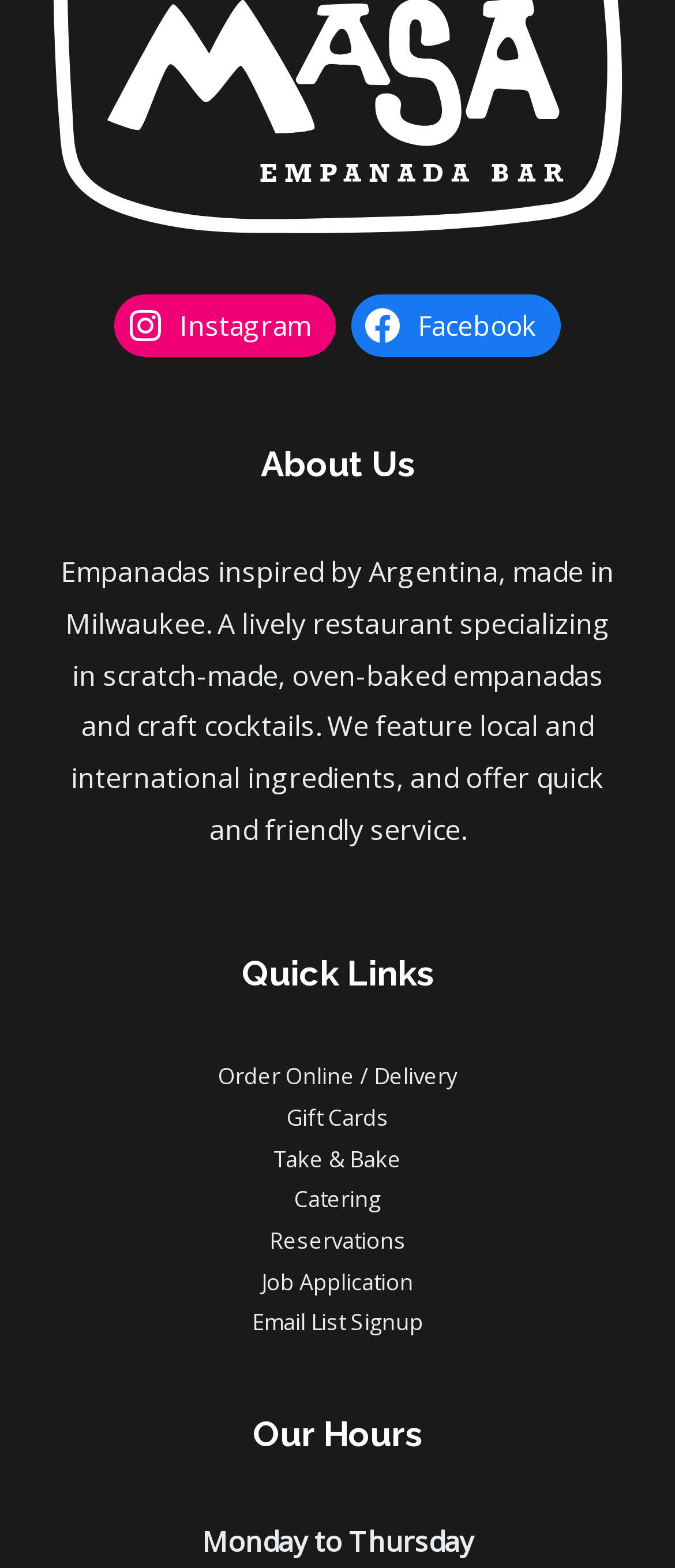Pinpoint the bounding box coordinates of the clickable element to carry out the following instruction: "Order online or get delivery."

[0.323, 0.676, 0.677, 0.696]